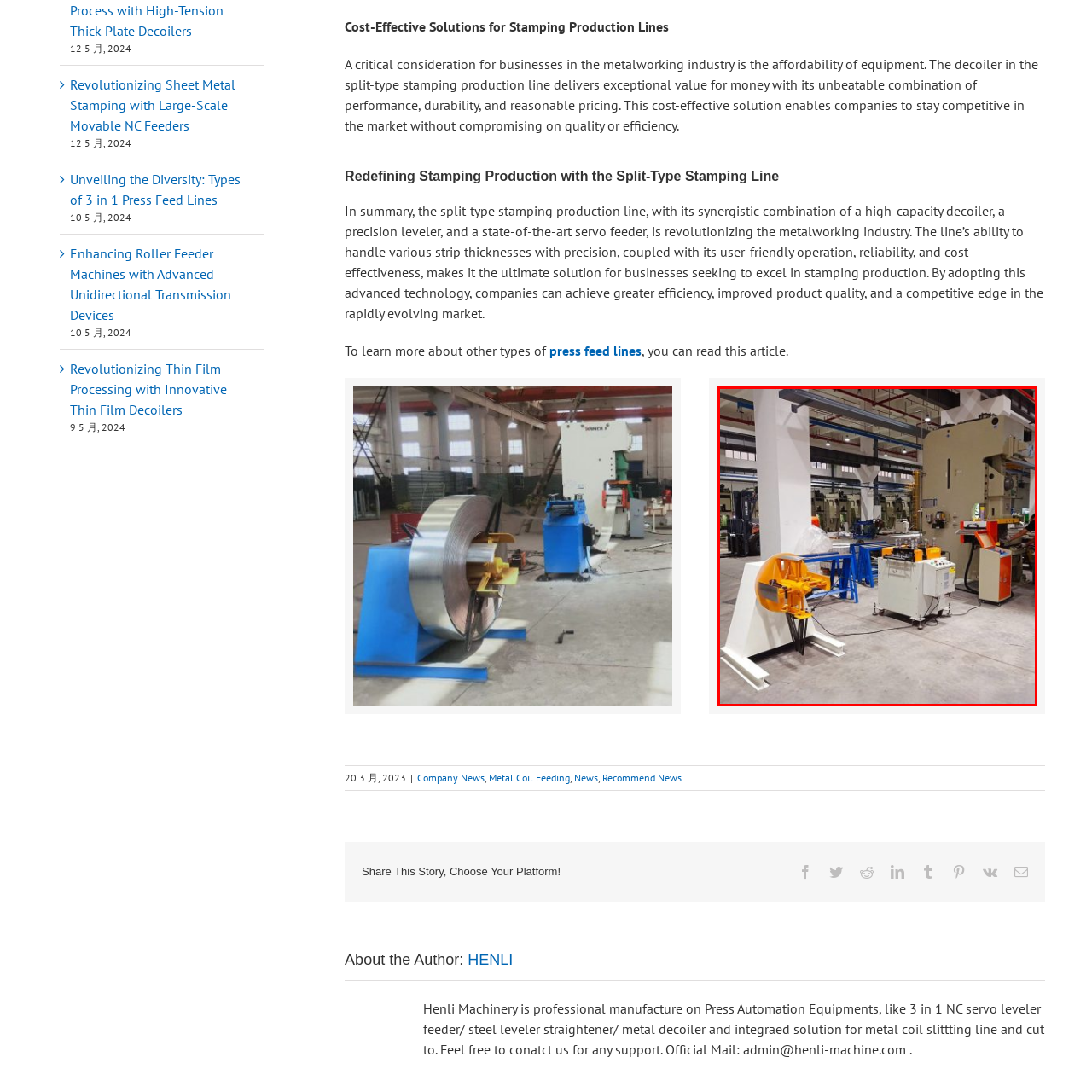Give a thorough and detailed account of the visual content inside the red-framed part of the image.

The image showcases a modern manufacturing setup, emphasizing key equipment used in stamping production lines. On the left, a vibrant yellow decoiler is prominently displayed, designed to efficiently unroll metal coils for processing. This device is crucial for optimizing workflow and ensuring the smooth feeding of materials into production machines. Adjacent to it, a compact control unit is present, characterized by its white casing and orange accents, likely housing vital electronic components for managing machine operations.

In the background, another large industrial machine can be seen, which is likely a press or feeder, integral to the stamping process. The overall environment is spacious and well-lit, with several similar machines visible in the distance, indicating a high-capacity industrial facility focused on metalworking. This setup embodies the advancements in the metalworking industry, particularly the focus on efficiency, quality, and the integration of cost-effective solutions.